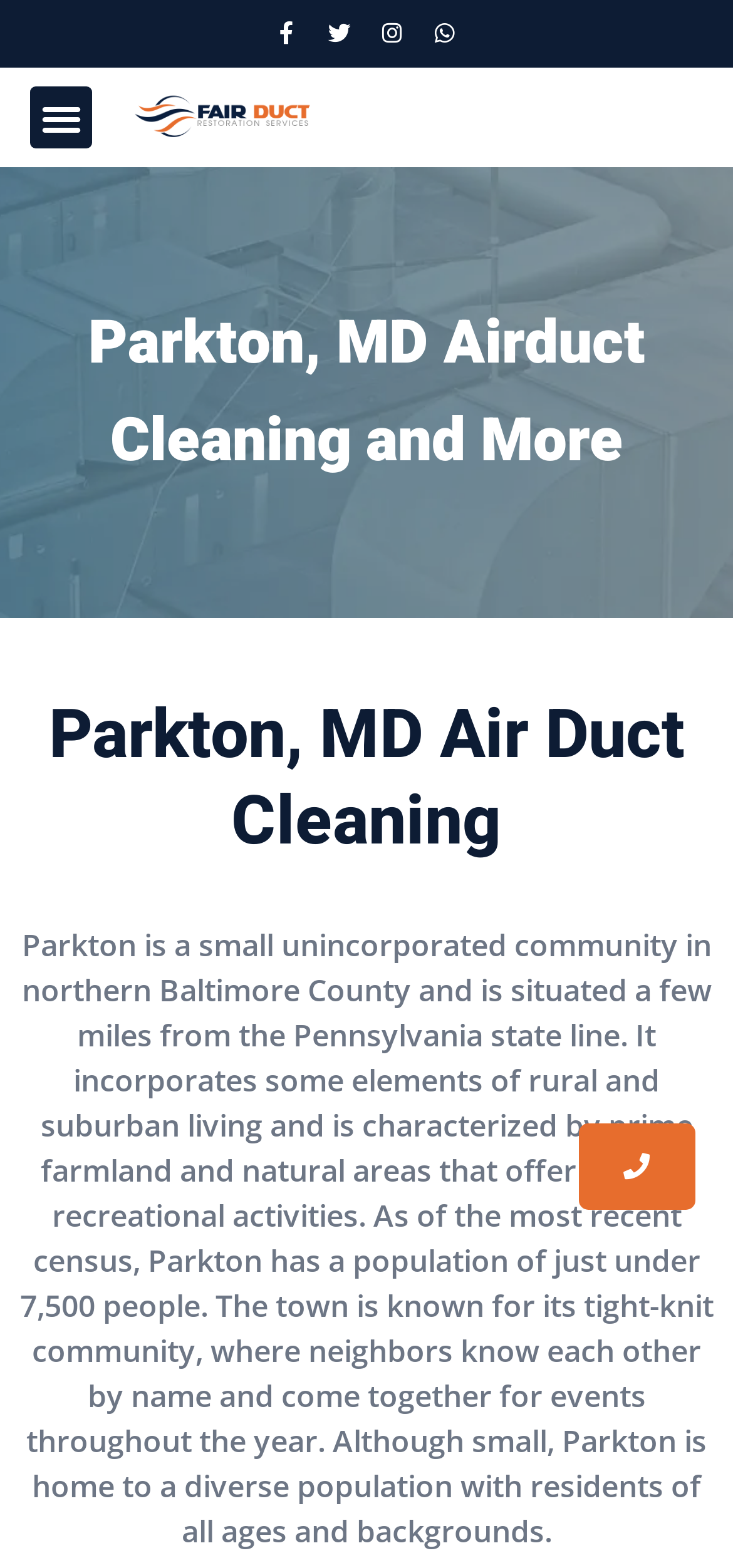What is the name of the community described?
Please provide a single word or phrase in response based on the screenshot.

Parkton